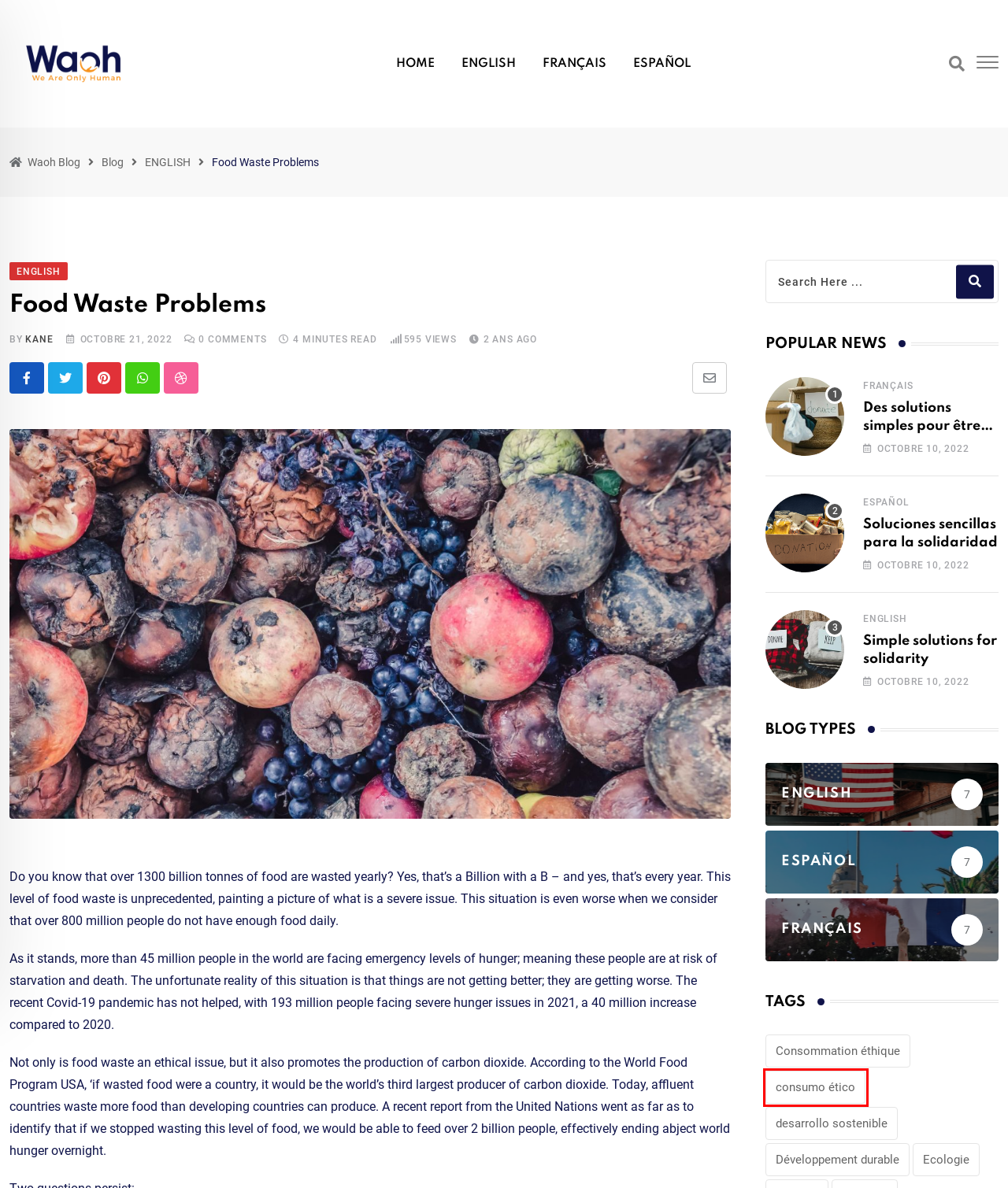View the screenshot of the webpage containing a red bounding box around a UI element. Select the most fitting webpage description for the new page shown after the element in the red bounding box is clicked. Here are the candidates:
A. consumo ético – Waoh Blog
B. Soluciones sencillas para la solidaridad – Waoh Blog
C. desarrollo sostenible – Waoh Blog
D. Consommation éthique – Waoh Blog
E. FRANÇAIS – Waoh Blog
F. Ecologie – Waoh Blog
G. ENGLISH – Waoh Blog
H. ESPAÑOL – Waoh Blog

A